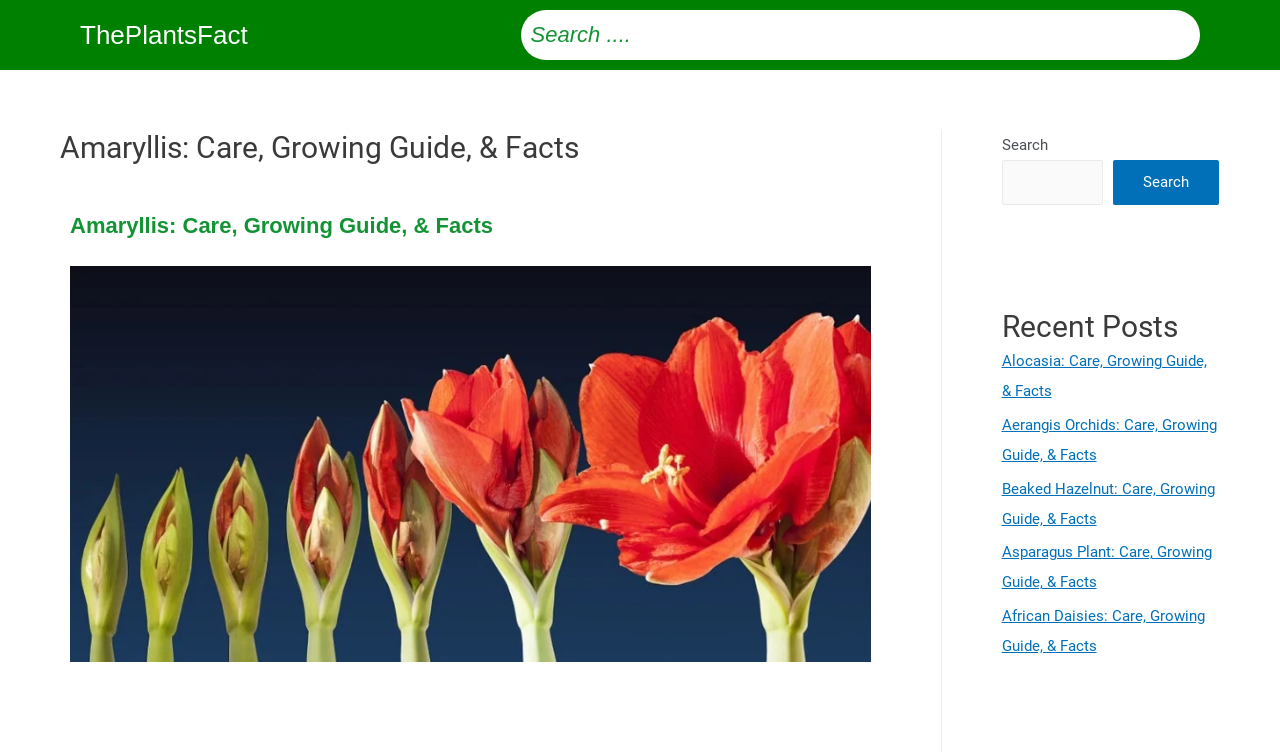Give an extensive and precise description of the webpage.

The webpage is about Amaryllis flowers, providing care, growing guides, and facts. At the top left, there is a heading "ThePlantsFact" with a link to the website's homepage. Next to it, on the top right, there is a search bar with a tab list and a search box labeled "Search". 

Below the search bar, there is a header section with a heading "Amaryllis: Care, Growing Guide, & Facts" and an image of an Amaryllis flower. The image takes up most of the width of the page and is positioned in the middle.

On the right side of the page, there are two complementary sections. The top one has a search bar with a label "Search" and a search button. The bottom one has a heading "Recent Posts" followed by a list of links to other plant care guides, including Alocasia, Aerangis Orchids, Beaked Hazelnut, Asparagus Plant, and African Daisies. These links are stacked vertically, taking up the entire height of the section.

The meta description provides additional information about Amaryllis flowers, stating that they usually come in deep red, pink, white, or a combination of these hues, and that they can bloom for at least seven weeks.